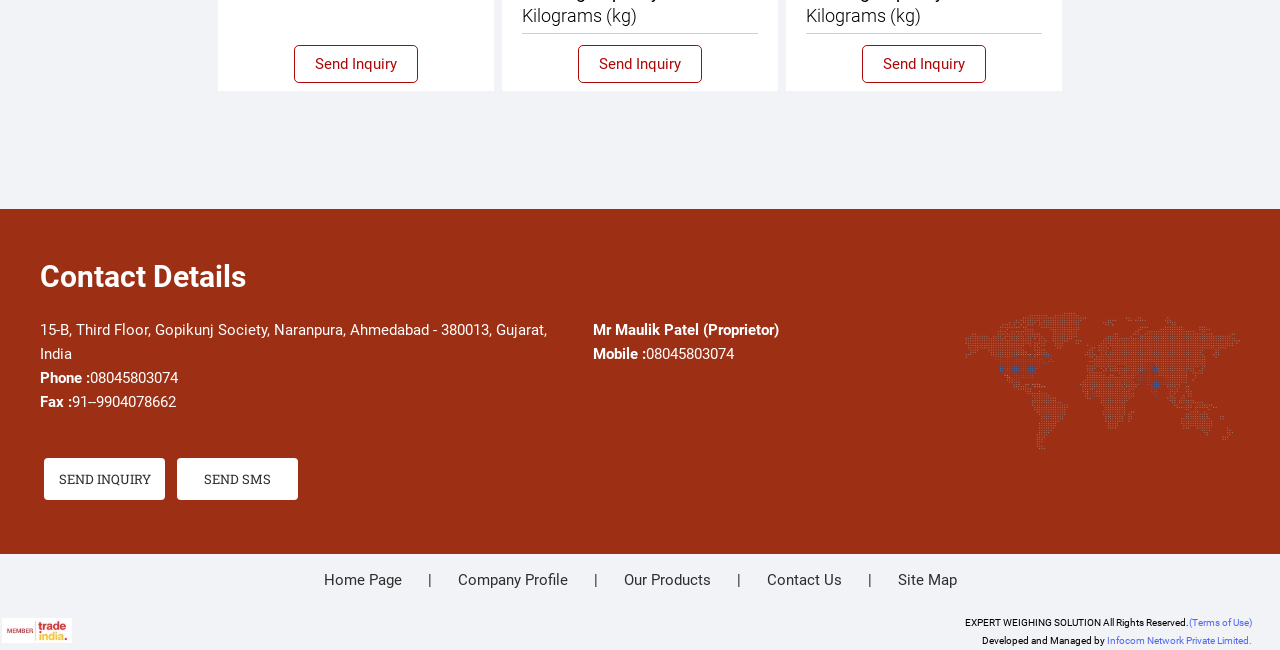What is the company's phone number?
Look at the webpage screenshot and answer the question with a detailed explanation.

The company's phone number can be found in the contact details section, where it is listed as 'Phone :' followed by the number '08045803074'.